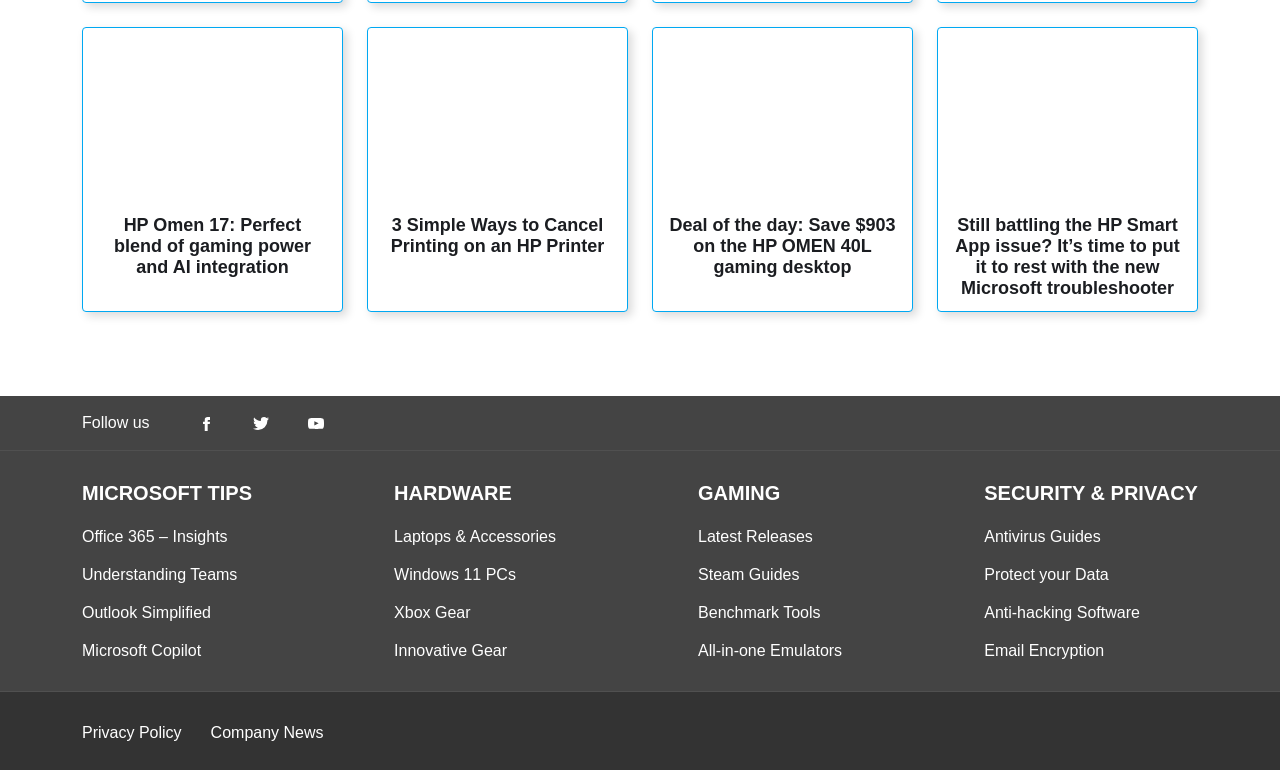Pinpoint the bounding box coordinates of the clickable area needed to execute the instruction: "Click the 'English English' button". The coordinates should be specified as four float numbers between 0 and 1, i.e., [left, top, right, bottom].

None